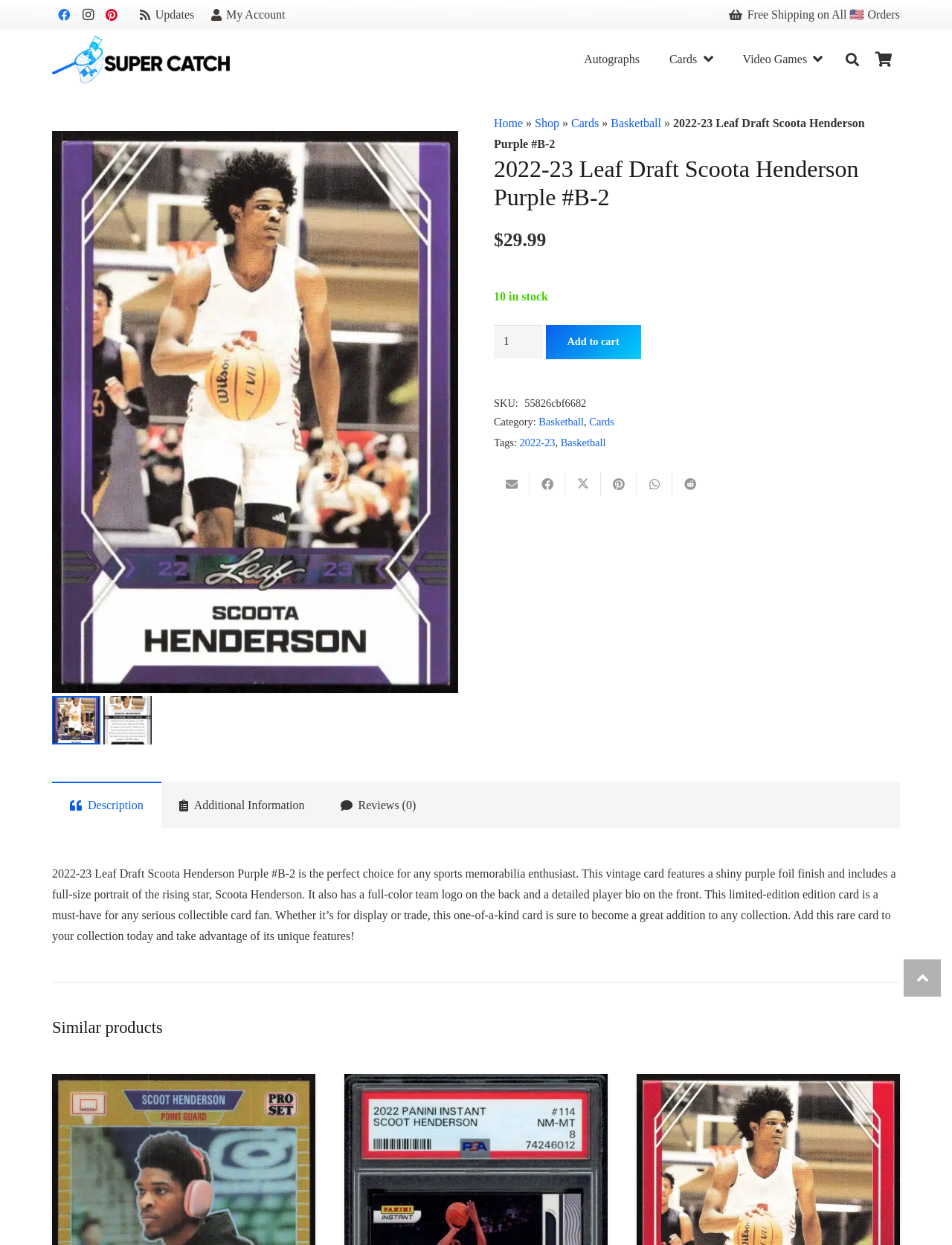Give a detailed account of the webpage's layout and content.

This webpage is dedicated to a specific basketball card, the 2022-23 Leaf Draft Scoota Henderson Purple #B-2. At the top of the page, there are links to social media platforms, including Facebook, Instagram, and Pinterest, as well as a link to the website's updates and the user's account. 

Below these links, there is a prominent header with the card's name and a search bar. The search bar is accompanied by a "Search" button and a "Close" button. To the right of the search bar, there is a cart link and a link to the website's logo.

The main content of the page is divided into two sections. On the left, there are two large images of the card, one showing the front and the other showing the back. Below these images, there is a section with the card's details, including its price, availability, and a "Add to cart" button.

On the right, there is a navigation menu with links to the website's home page, shop, cards, and basketball categories. Below the navigation menu, there is a section with the card's description, which includes its features, specifications, and a brief overview of the player, Scoota Henderson.

Further down the page, there are links to share the product on social media, email, or tweet about it. There are also buttons to expand or collapse sections with additional information, reviews, and similar products.

The similar products section lists three other basketball cards with their names, prices, and brief descriptions. At the very bottom of the page, there is a "Back to top" button.